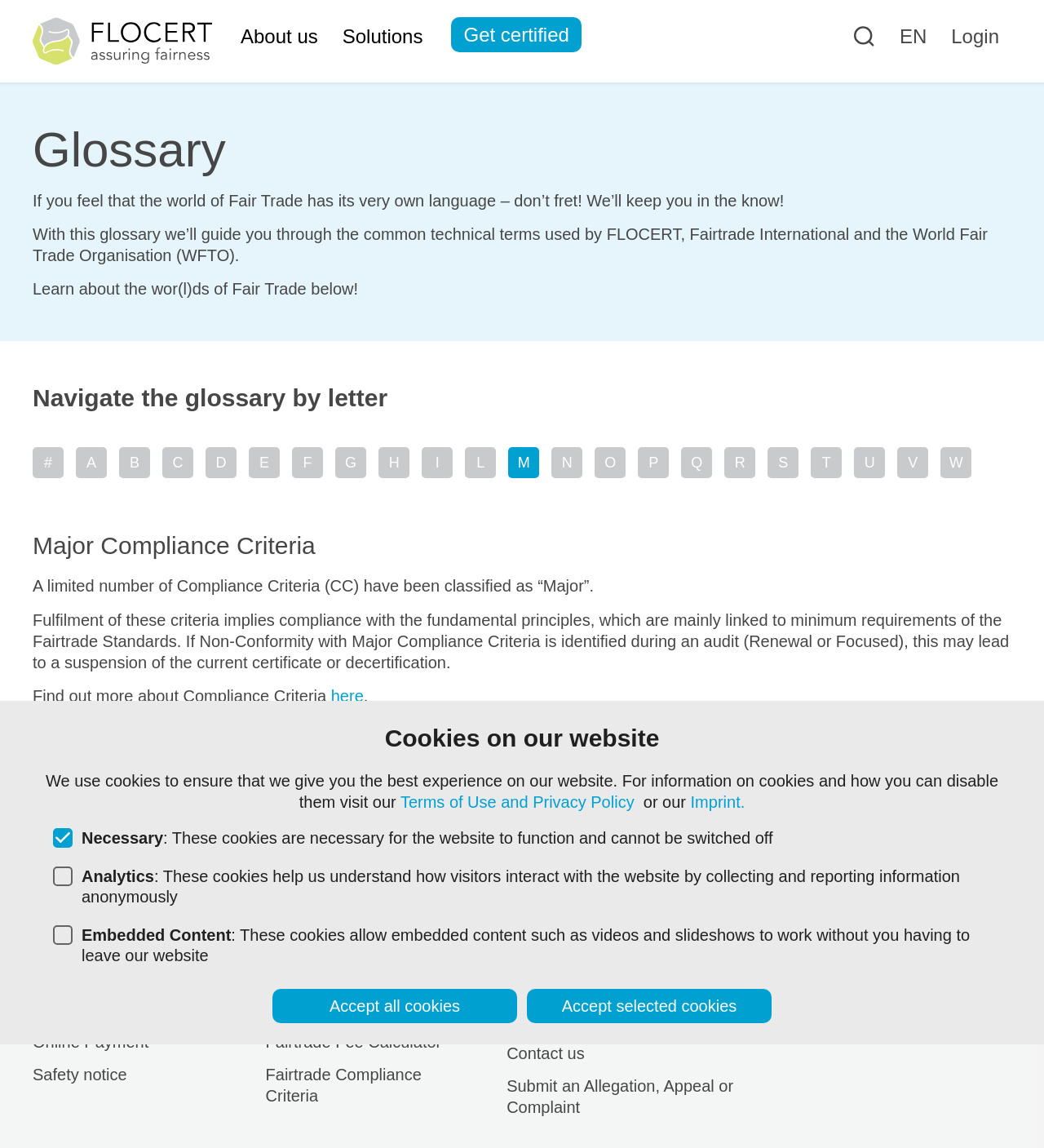Please study the image and answer the question comprehensively:
What is the topic of the 'Major Compliance Criteria' section?

The 'Major Compliance Criteria' section is located in the middle of the webpage, and it provides information about the compliance criteria that are classified as 'Major'. The topic of this section is related to Fairtrade standards and certification.